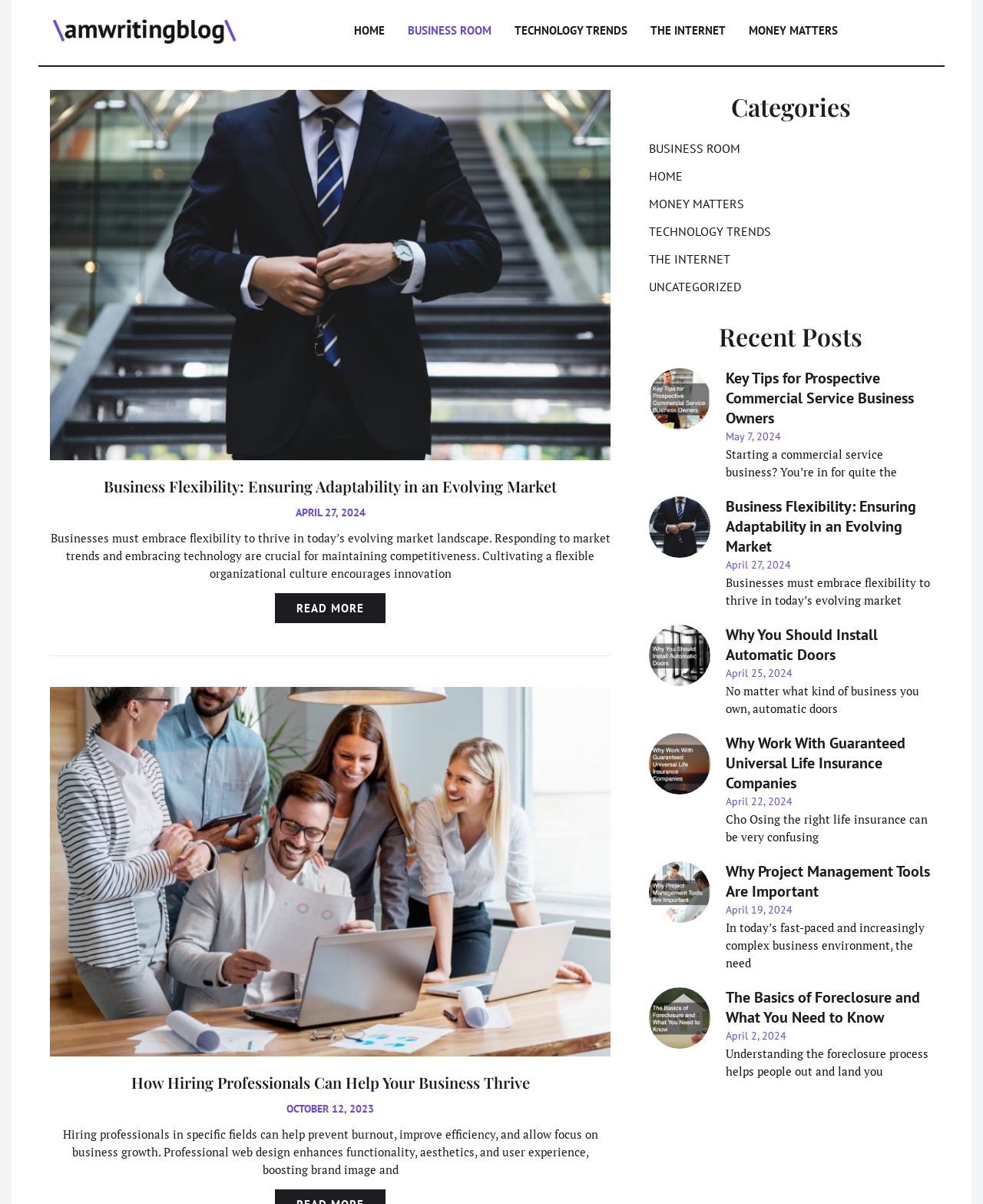Offer a detailed explanation of the webpage layout and contents.

The webpage is a blog archive page titled "Business Room Archives - AM Writing Blog". At the top, there is a logo of "amwritingblog" on the left, followed by a navigation menu with links to "HOME", "BUSINESS ROOM", "TECHNOLOGY TRENDS", "THE INTERNET", and "MONEY MATTERS".

Below the navigation menu, there is a main content section that displays a list of article summaries. Each article summary consists of a heading, a brief text, and a "Read more" link. The articles are arranged in a vertical column, with the most recent ones at the top.

The first article is titled "Business Flexibility: Ensuring Adaptability in an Evolving Market" and has a brief text that discusses the importance of flexibility in business. Below the text, there is a "Read more" link and an image of a businessman surrounded by team members.

The subsequent articles are titled "How Hiring Professionals Can Help Your Business Thrive", "Key Tips for Prospective Commercial Service Business Owners", and so on. Each article has a similar structure, with a heading, brief text, and "Read more" link.

On the right side of the page, there are two sections: "Categories" and "Recent Posts". The "Categories" section lists links to different categories, including "BUSINESS ROOM", "HOME", "MONEY MATTERS", "TECHNOLOGY TRENDS", "THE INTERNET", and "UNCATEGORIZED". The "Recent Posts" section lists the titles of recent articles, with links to each article.

Overall, the webpage has a clean and organized layout, with a focus on displaying a list of article summaries and providing easy navigation to different categories and recent posts.